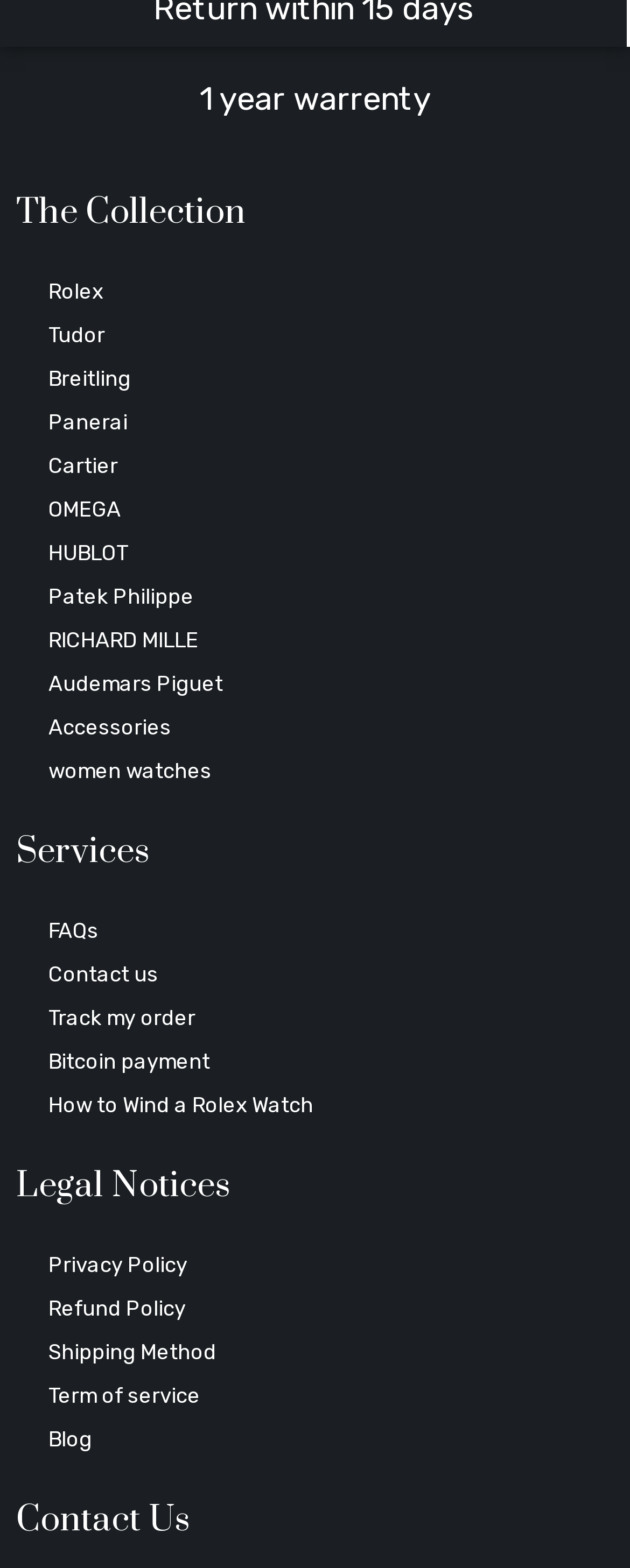Please find the bounding box coordinates of the element that needs to be clicked to perform the following instruction: "Contact us". The bounding box coordinates should be four float numbers between 0 and 1, represented as [left, top, right, bottom].

[0.026, 0.607, 0.974, 0.635]